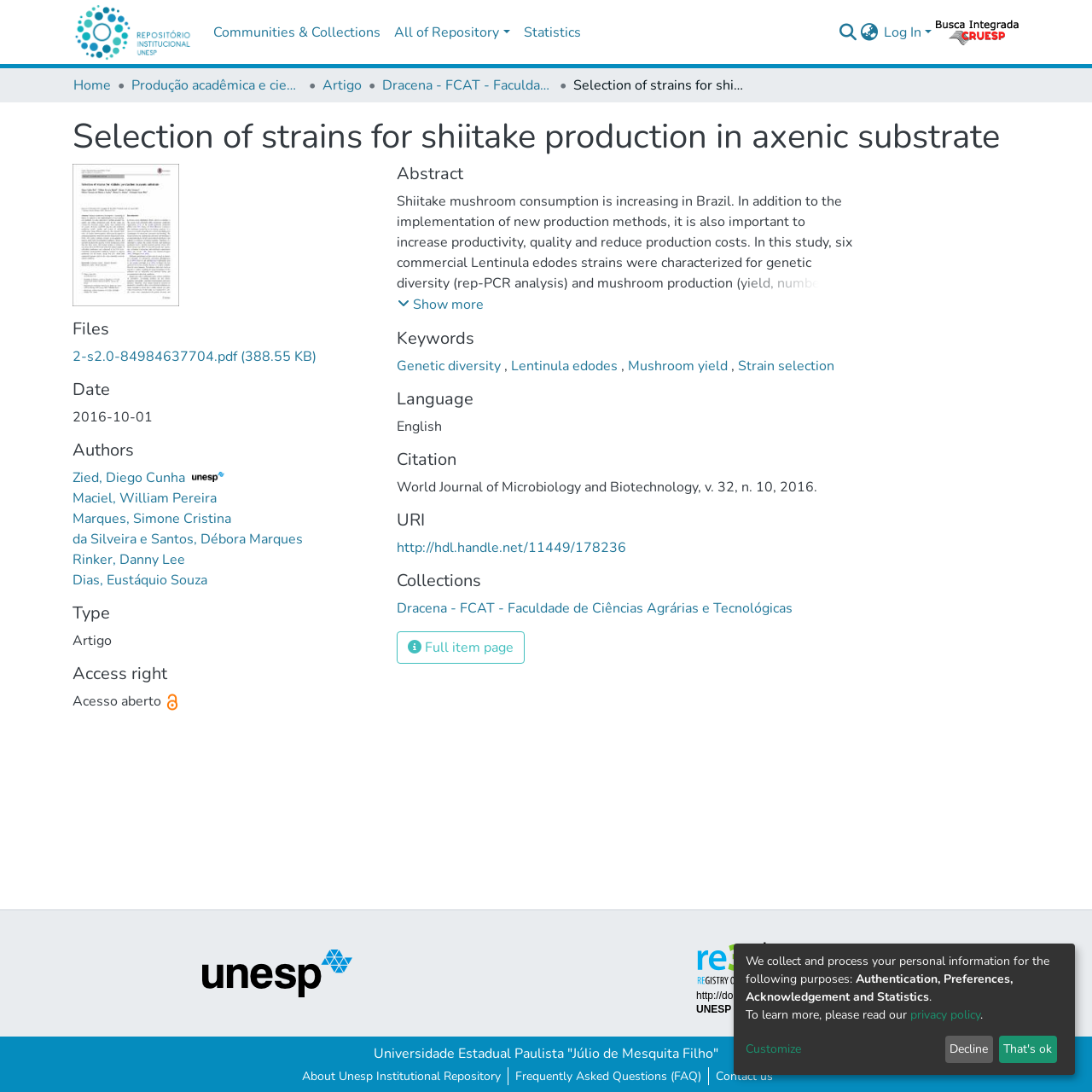Answer the following query with a single word or phrase:
What is the type of this article?

Artigo